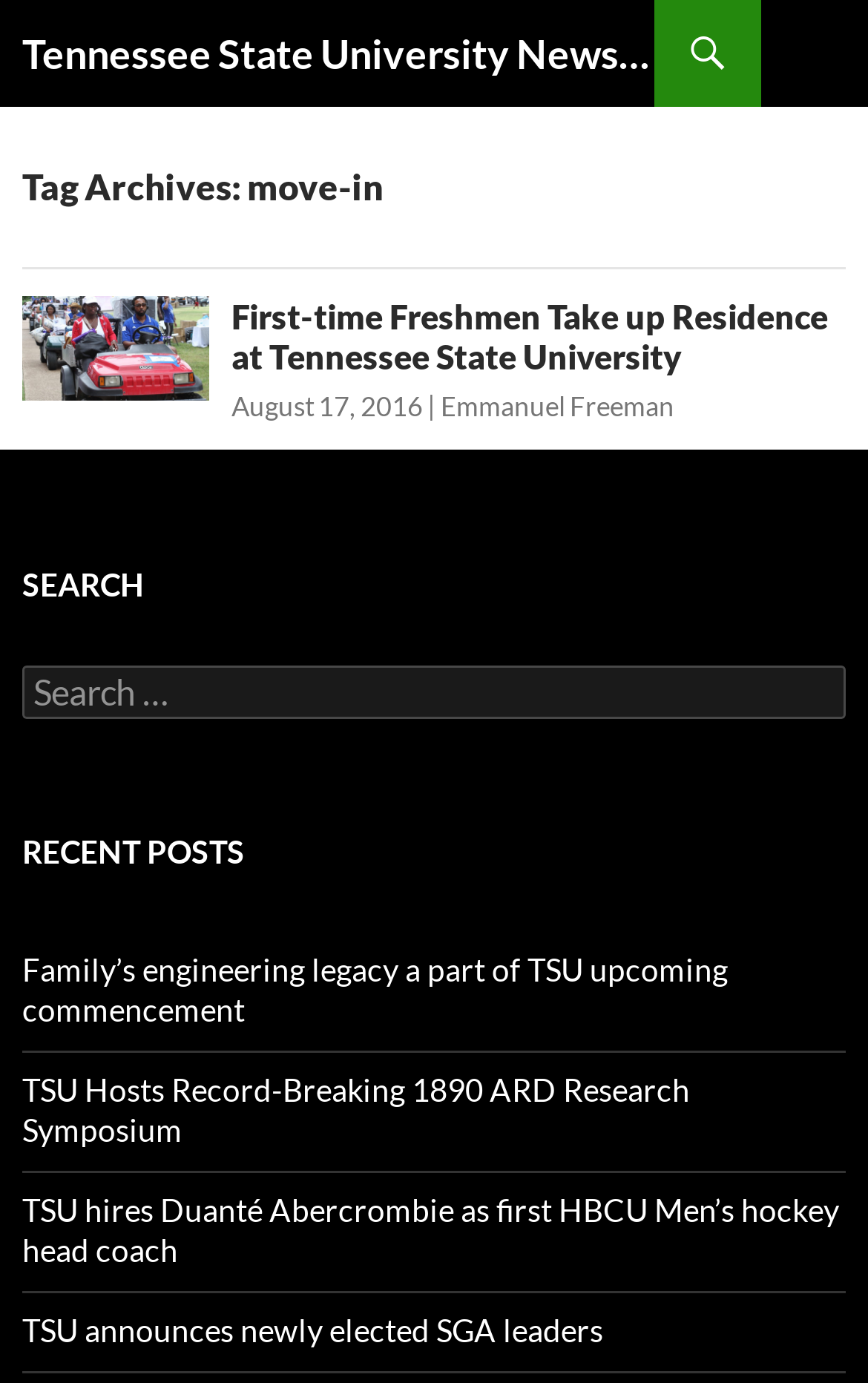Specify the bounding box coordinates of the element's area that should be clicked to execute the given instruction: "read recent post about TSU's engineering legacy". The coordinates should be four float numbers between 0 and 1, i.e., [left, top, right, bottom].

[0.026, 0.687, 0.838, 0.744]